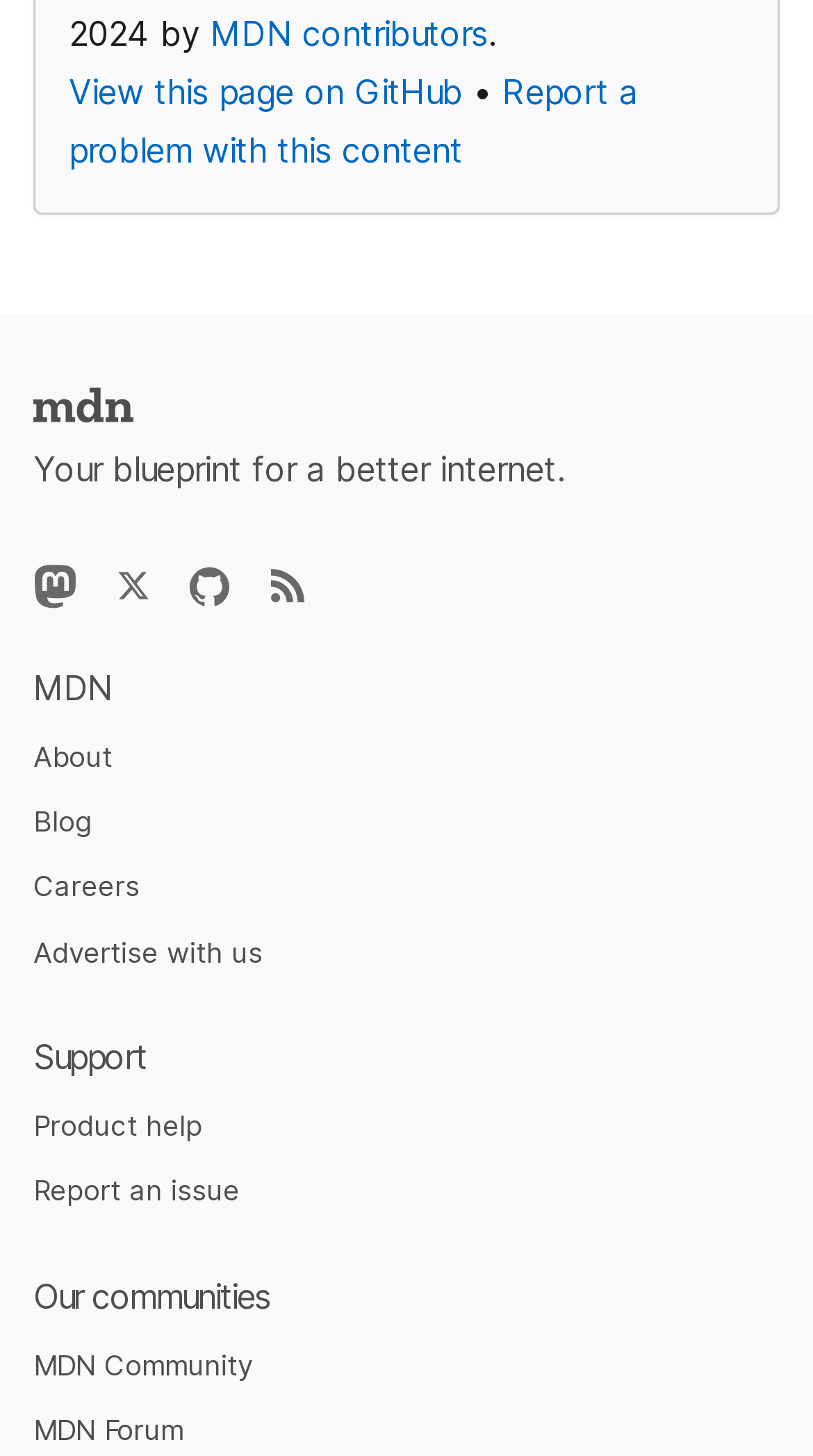What is the purpose of the 'Report a problem with this content' link?
Using the image, give a concise answer in the form of a single word or short phrase.

To report issues